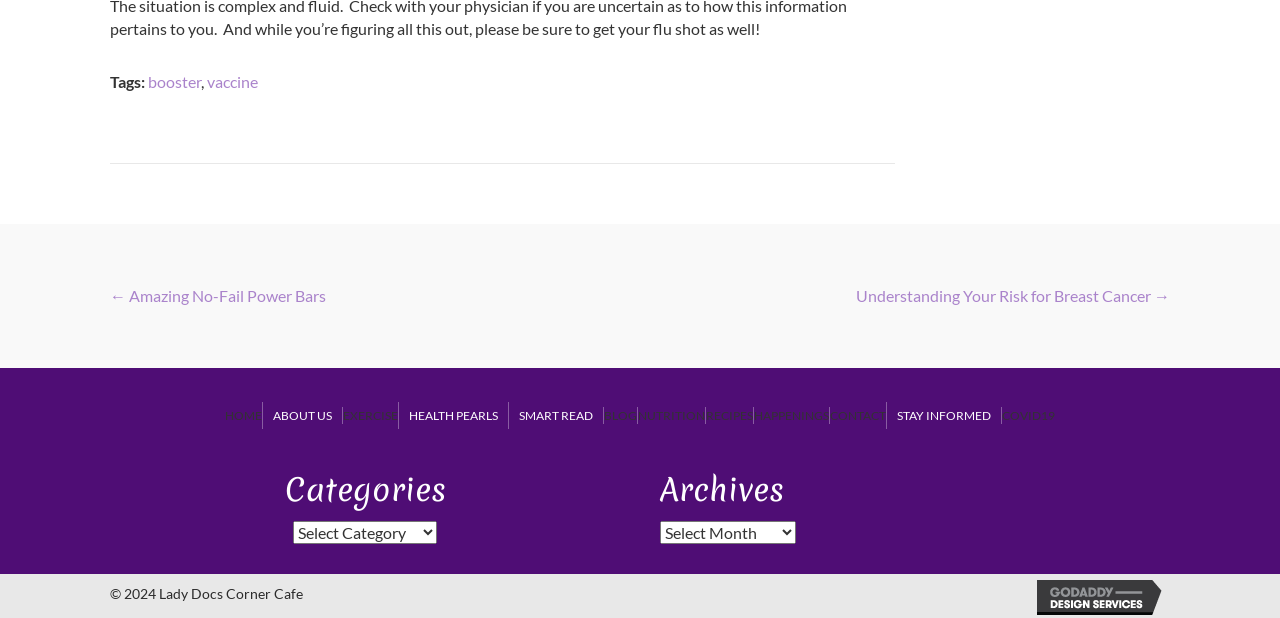Using the description "aria-label="linktree"", predict the bounding box of the relevant HTML element.

None